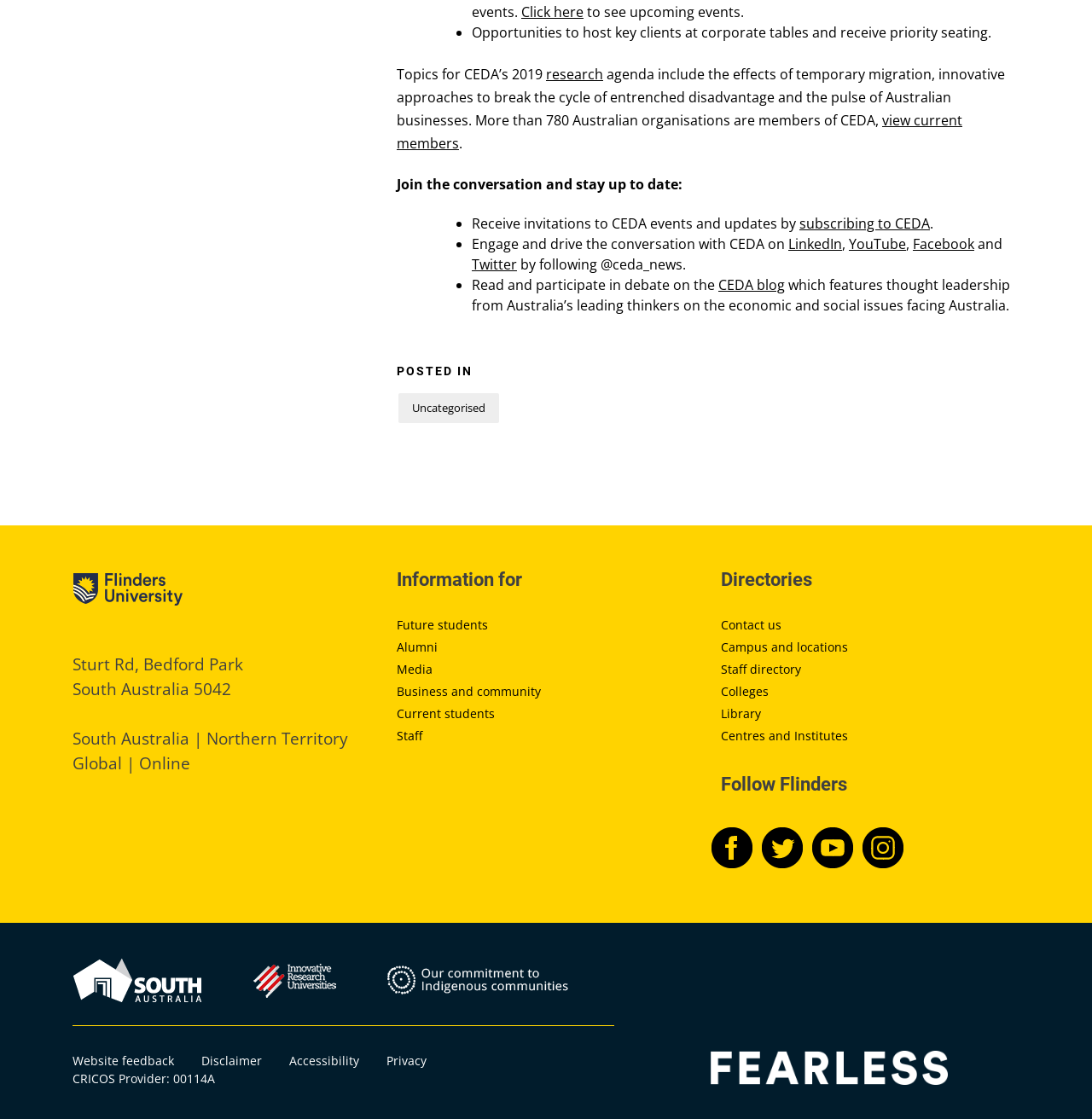What is the location of Flinders University?
Provide a one-word or short-phrase answer based on the image.

South Australia